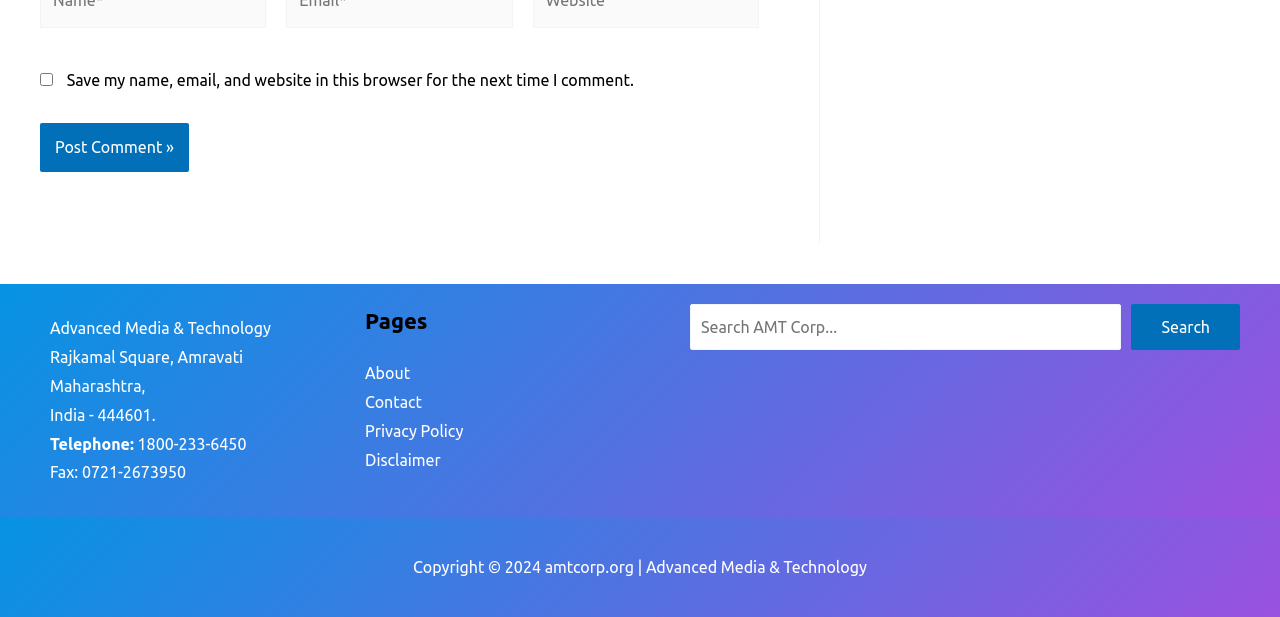Answer the following in one word or a short phrase: 
What is the company's phone number?

1800-233-6450